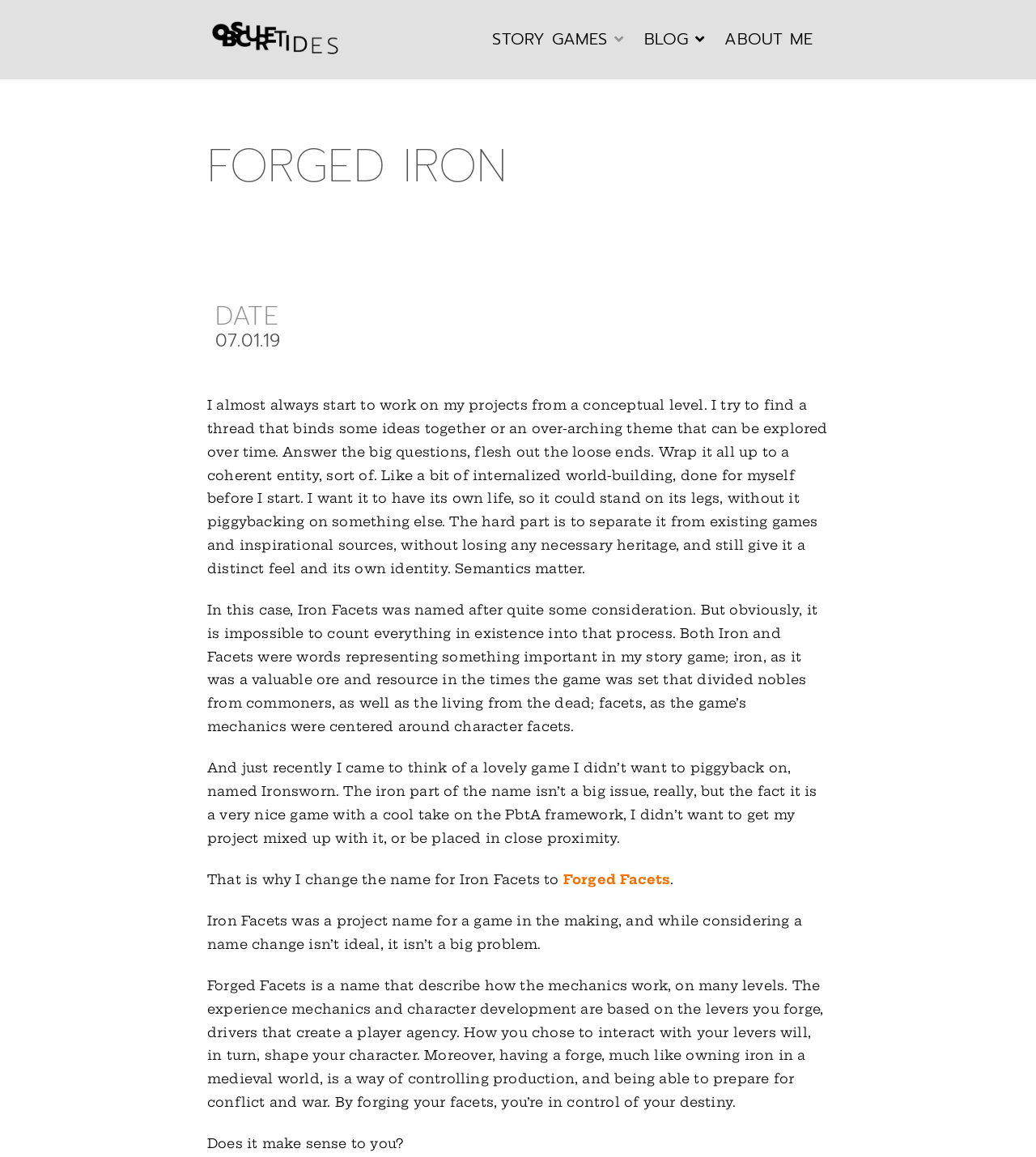Determine the bounding box coordinates for the HTML element described here: "About Me".

[0.684, 0.014, 0.8, 0.053]